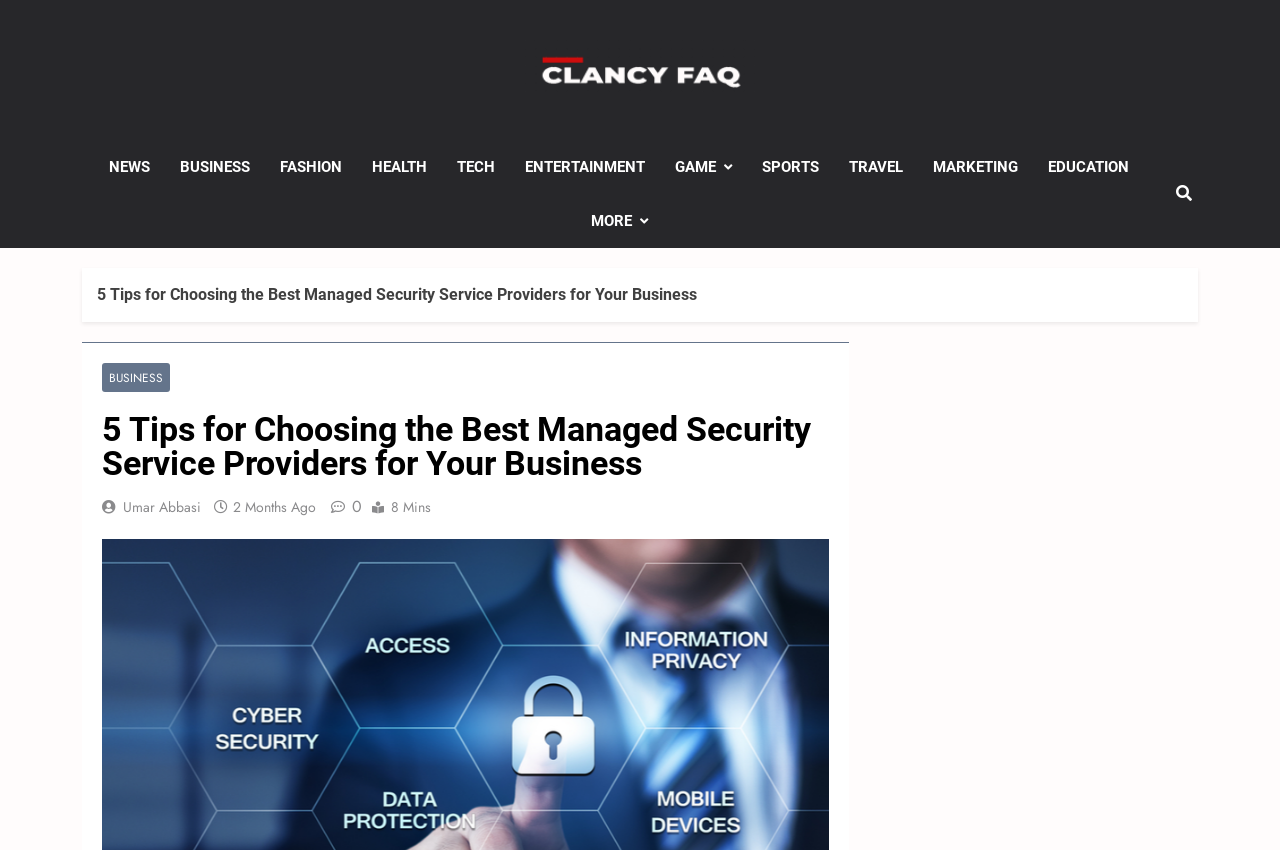Identify the bounding box for the UI element specified in this description: "NEWS". The coordinates must be four float numbers between 0 and 1, formatted as [left, top, right, bottom].

[0.073, 0.165, 0.129, 0.228]